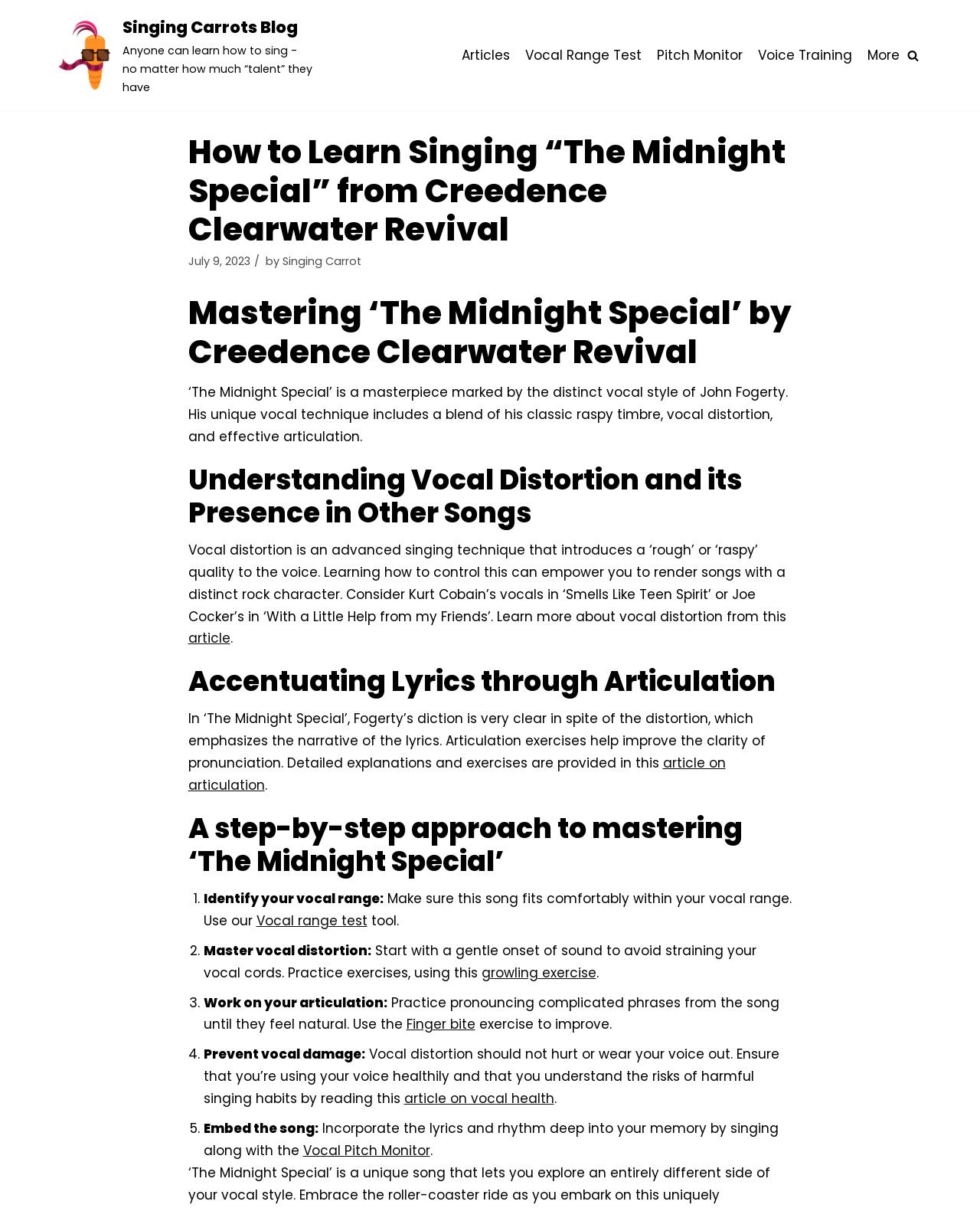Locate the bounding box coordinates of the clickable area needed to fulfill the instruction: "Click on the 'Singing Carrots Blog' link".

[0.055, 0.011, 0.336, 0.08]